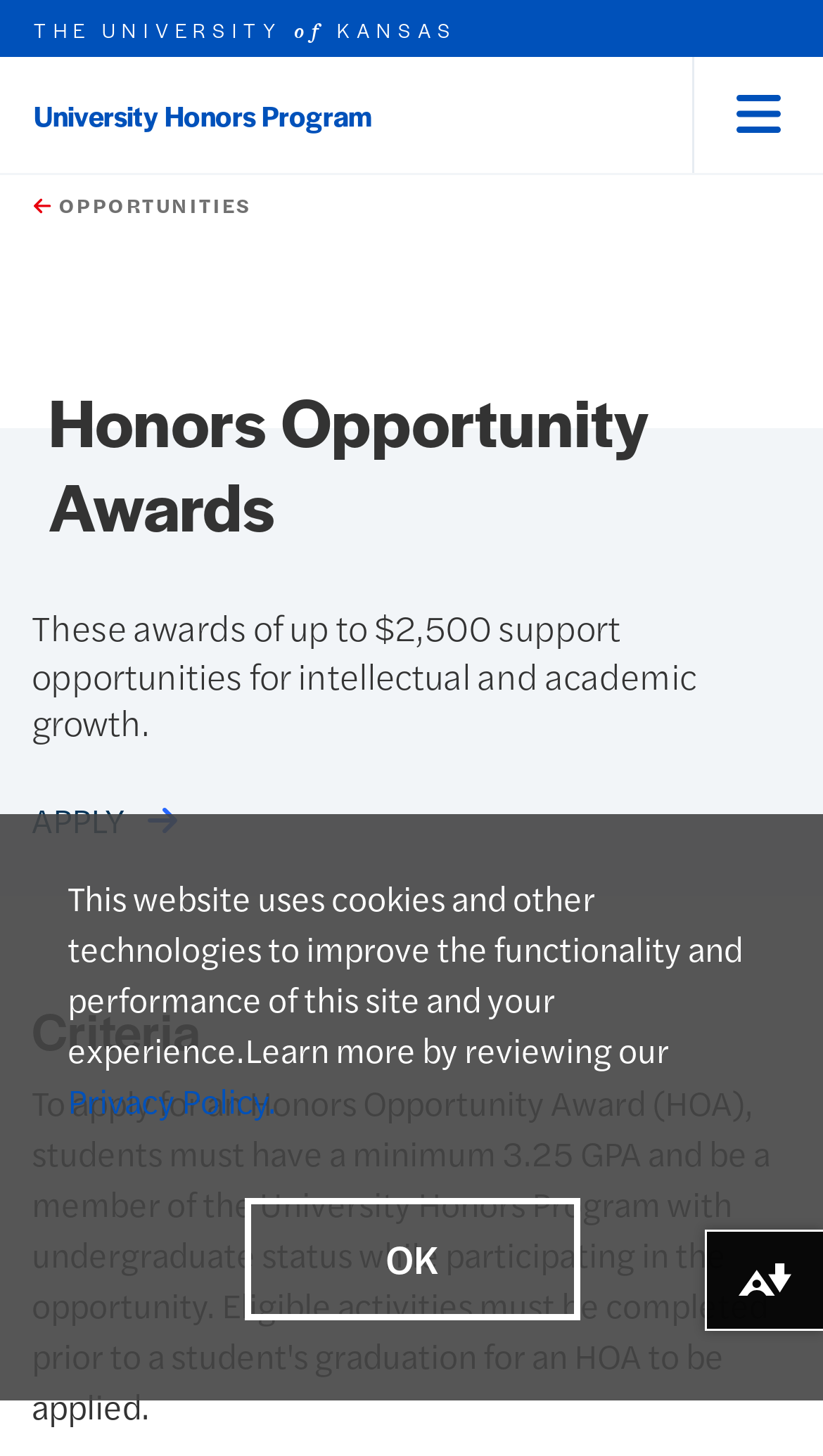What is the maximum amount of the Honors Opportunity Awards?
Examine the screenshot and reply with a single word or phrase.

$2,500